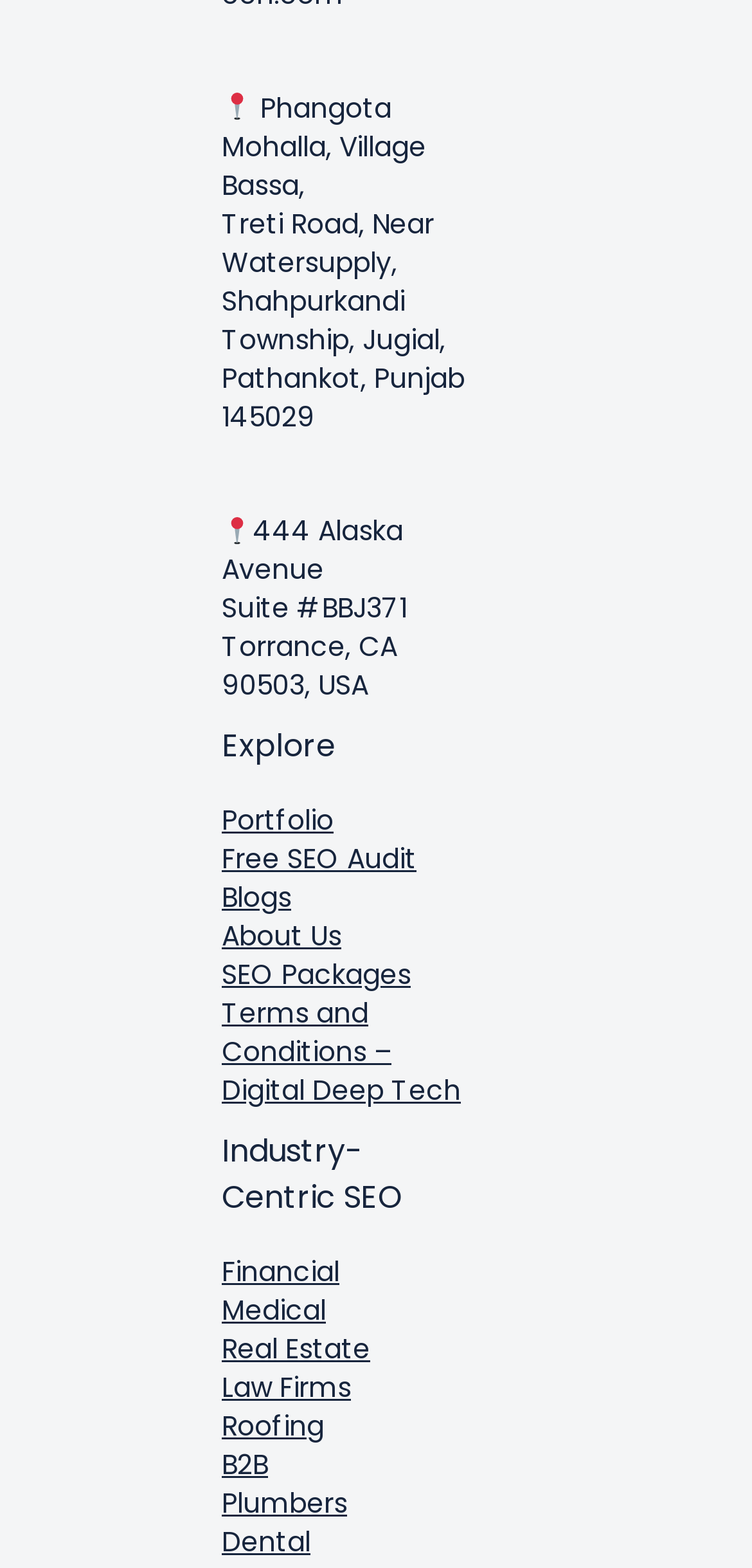Please identify the bounding box coordinates of the clickable element to fulfill the following instruction: "View Terms and Conditions". The coordinates should be four float numbers between 0 and 1, i.e., [left, top, right, bottom].

[0.295, 0.634, 0.613, 0.708]